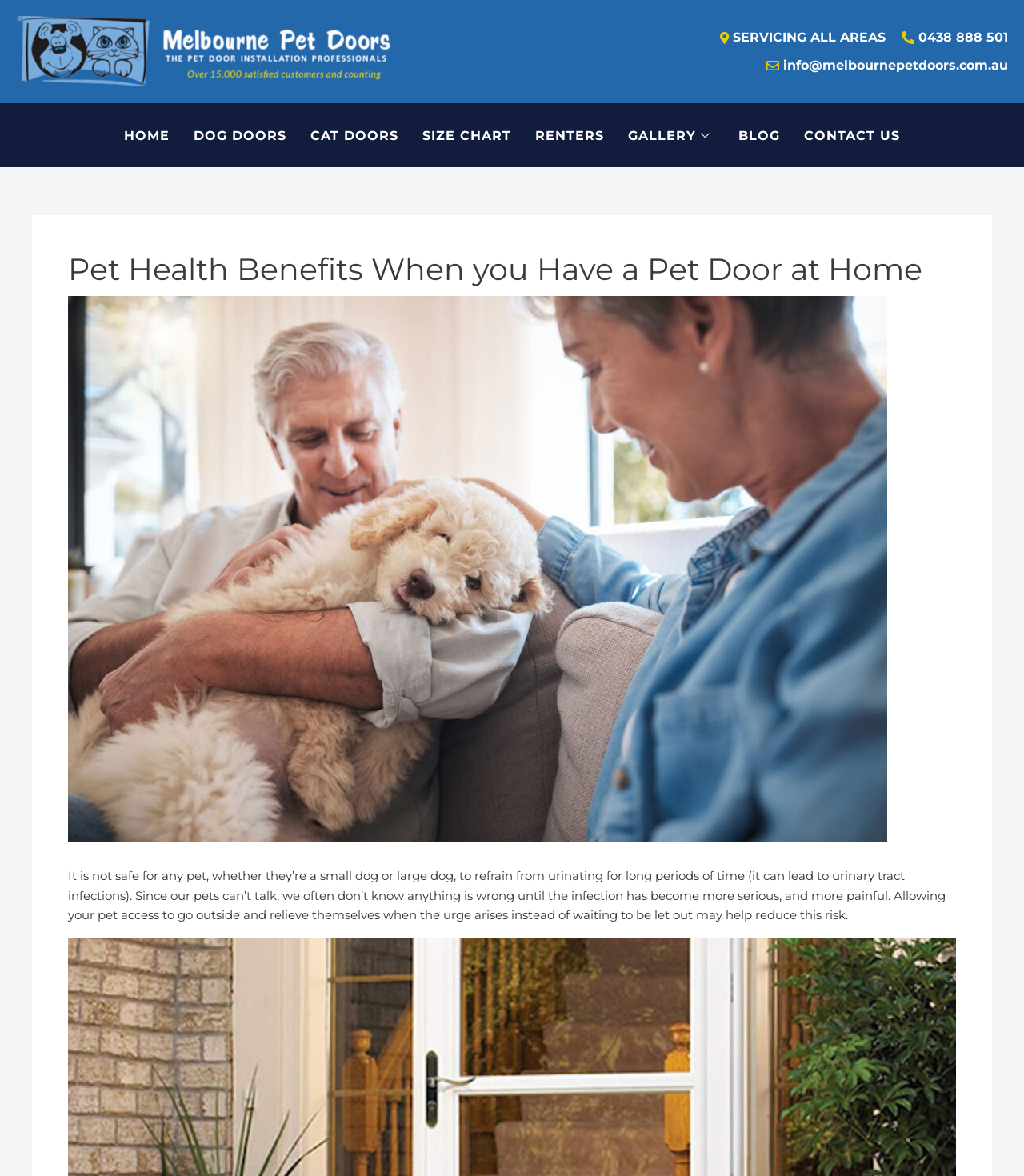Please find the bounding box coordinates (top-left x, top-left y, bottom-right x, bottom-right y) in the screenshot for the UI element described as follows: Home

[0.109, 0.095, 0.177, 0.136]